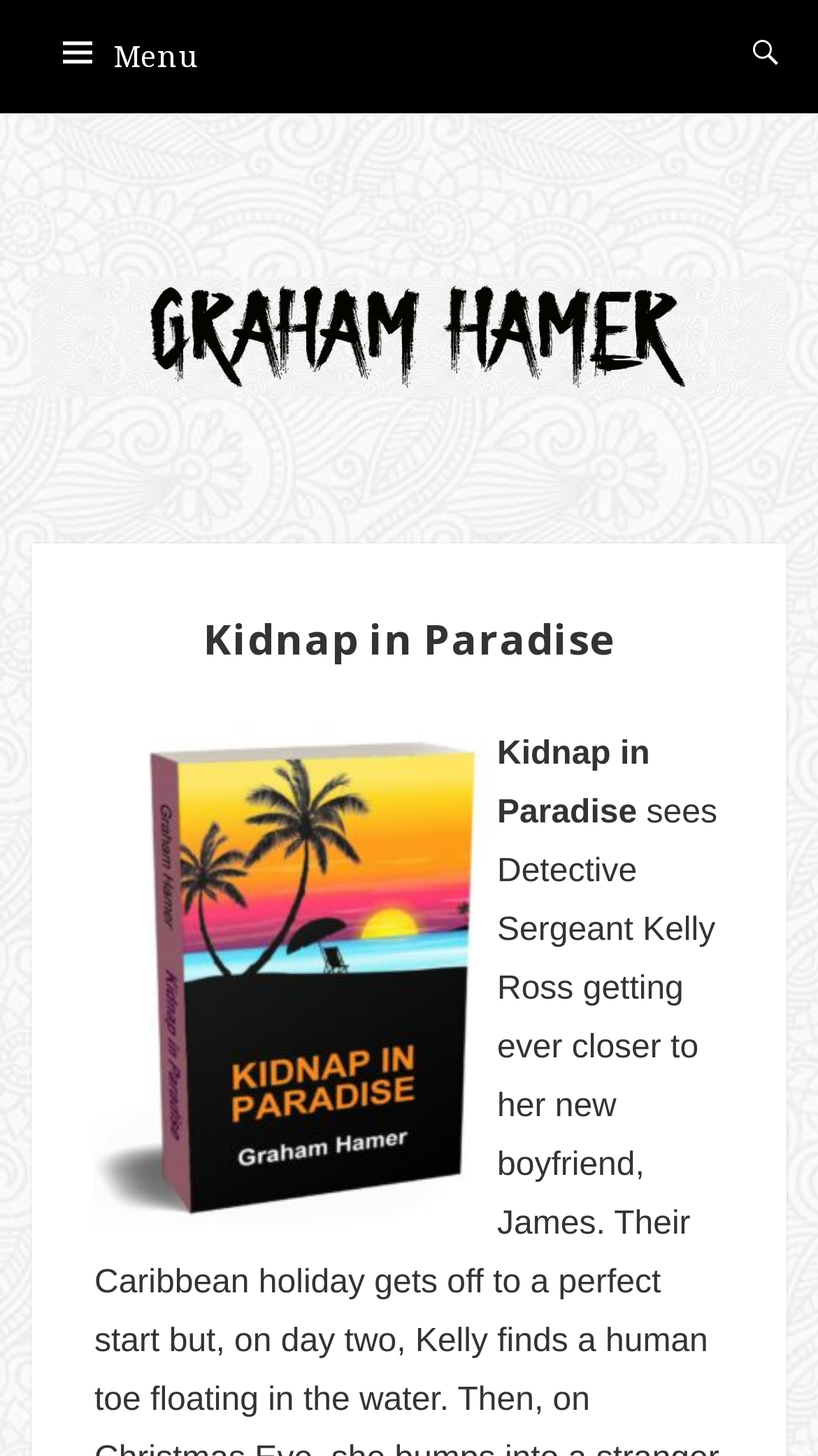Is there a menu on the webpage?
Please use the image to deliver a detailed and complete answer.

I found the answer by looking at the link element with the text 'Menu' which suggests that there is a menu on the webpage.